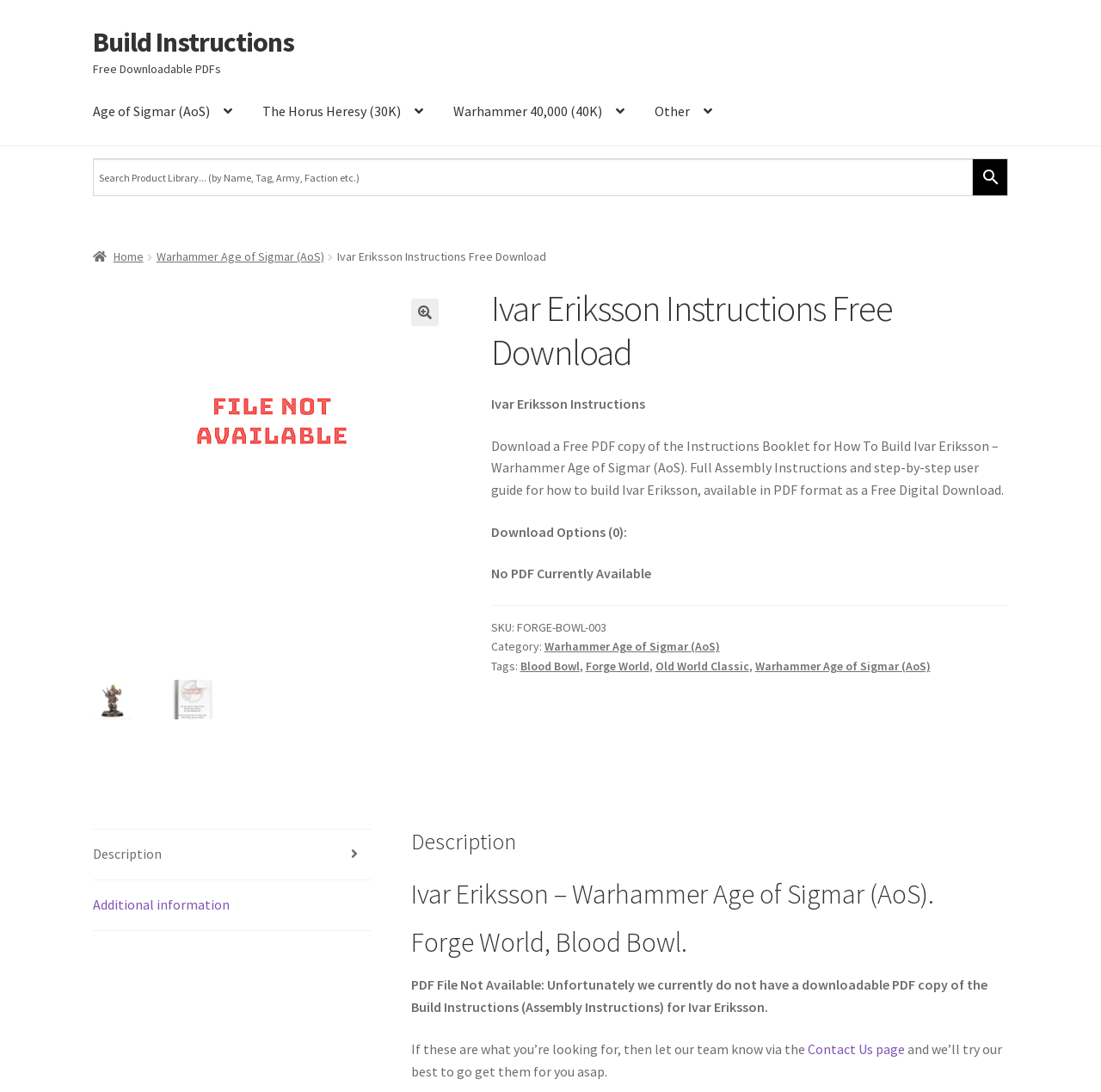Please locate the bounding box coordinates for the element that should be clicked to achieve the following instruction: "Select the 'Description' tab". Ensure the coordinates are given as four float numbers between 0 and 1, i.e., [left, top, right, bottom].

[0.084, 0.76, 0.337, 0.806]